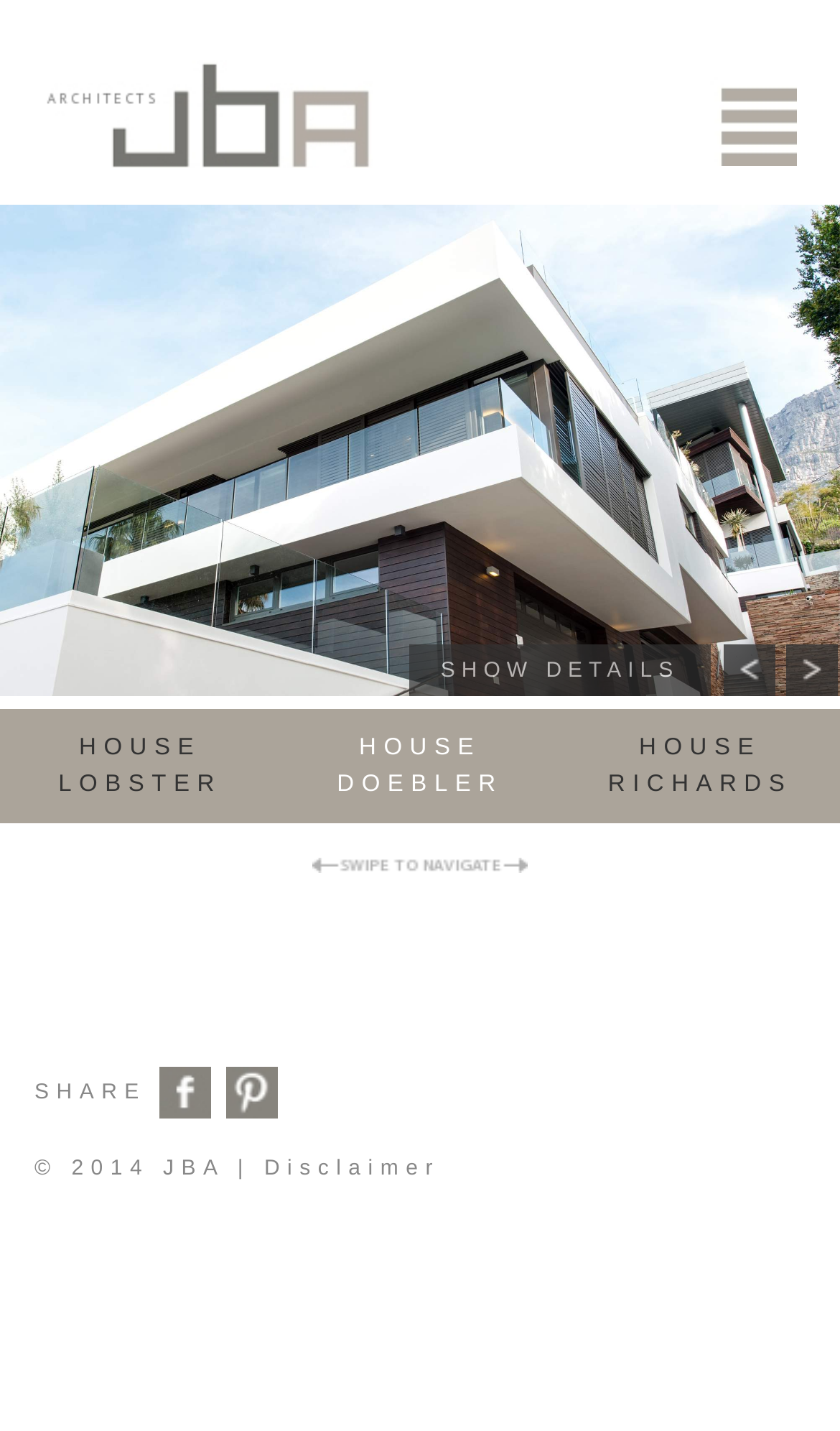Determine the bounding box coordinates for the area you should click to complete the following instruction: "Go to the HOME page".

[0.0, 0.143, 1.0, 0.19]